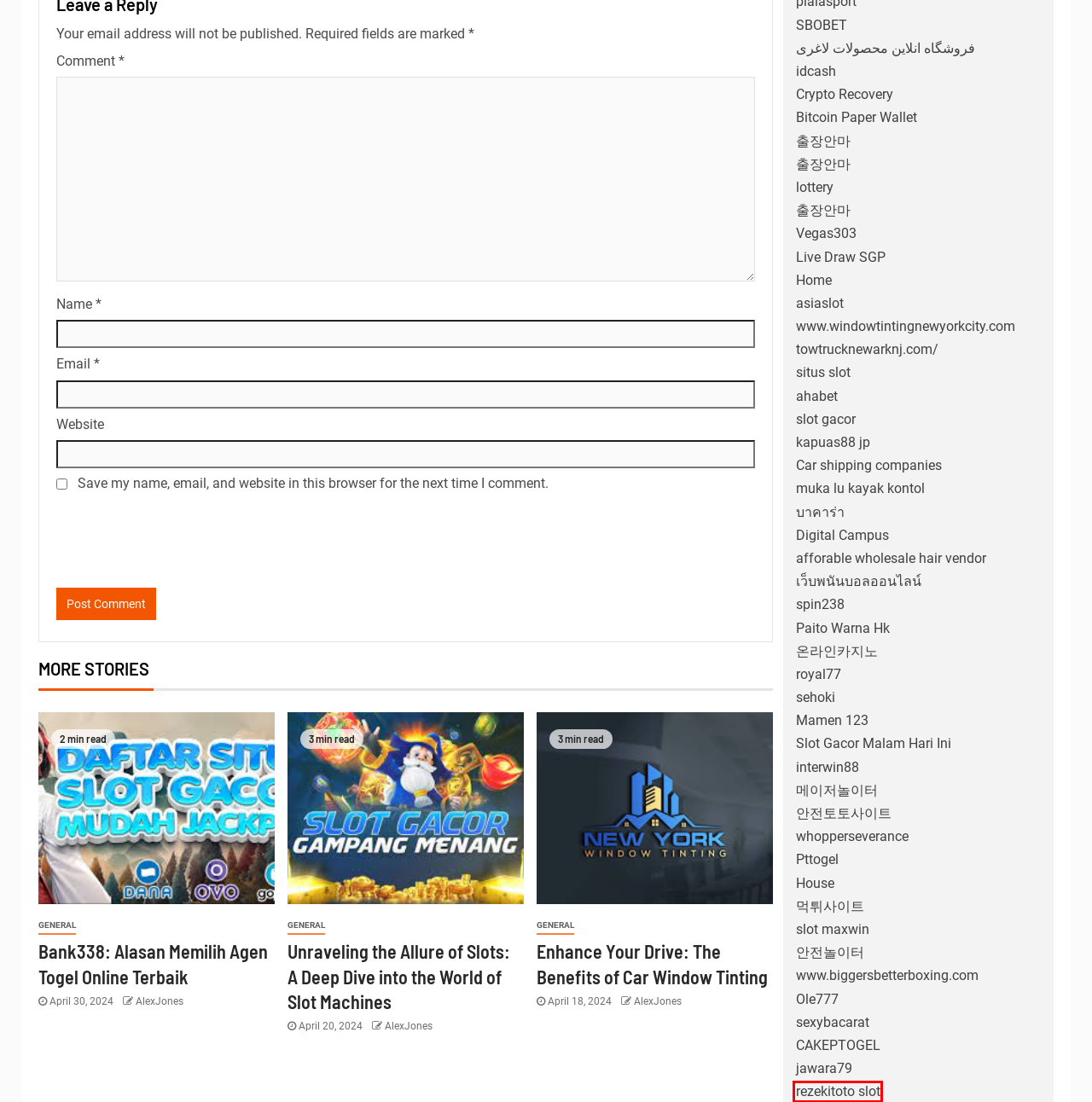You are given a screenshot of a webpage with a red rectangle bounding box around an element. Choose the best webpage description that matches the page after clicking the element in the bounding box. Here are the candidates:
A. Cost to Ship a Car From Florida to New York
B. Indo777 Gaming Nomer 1 di Indonesia Gabung Sekarang
C. PTTOGEL - SITUS AGEN TOTOMACAU 5D TERPERCAYA DI ASIA
D. Halaman Pengalihan
E. Phuket House : ขายบ้าน บ้านเดี่ยว บ้านจัดสรร ประกาศขาย
F. 24-Hour Towing Service & Roadside Assistance in Newark, NJ
G. Bank338: Alasan Memilih Agen Togel Online Terbaik
H. Live Draw Singapore Pools, Live Draw SGP, Live SGP, Live Result SGP

D